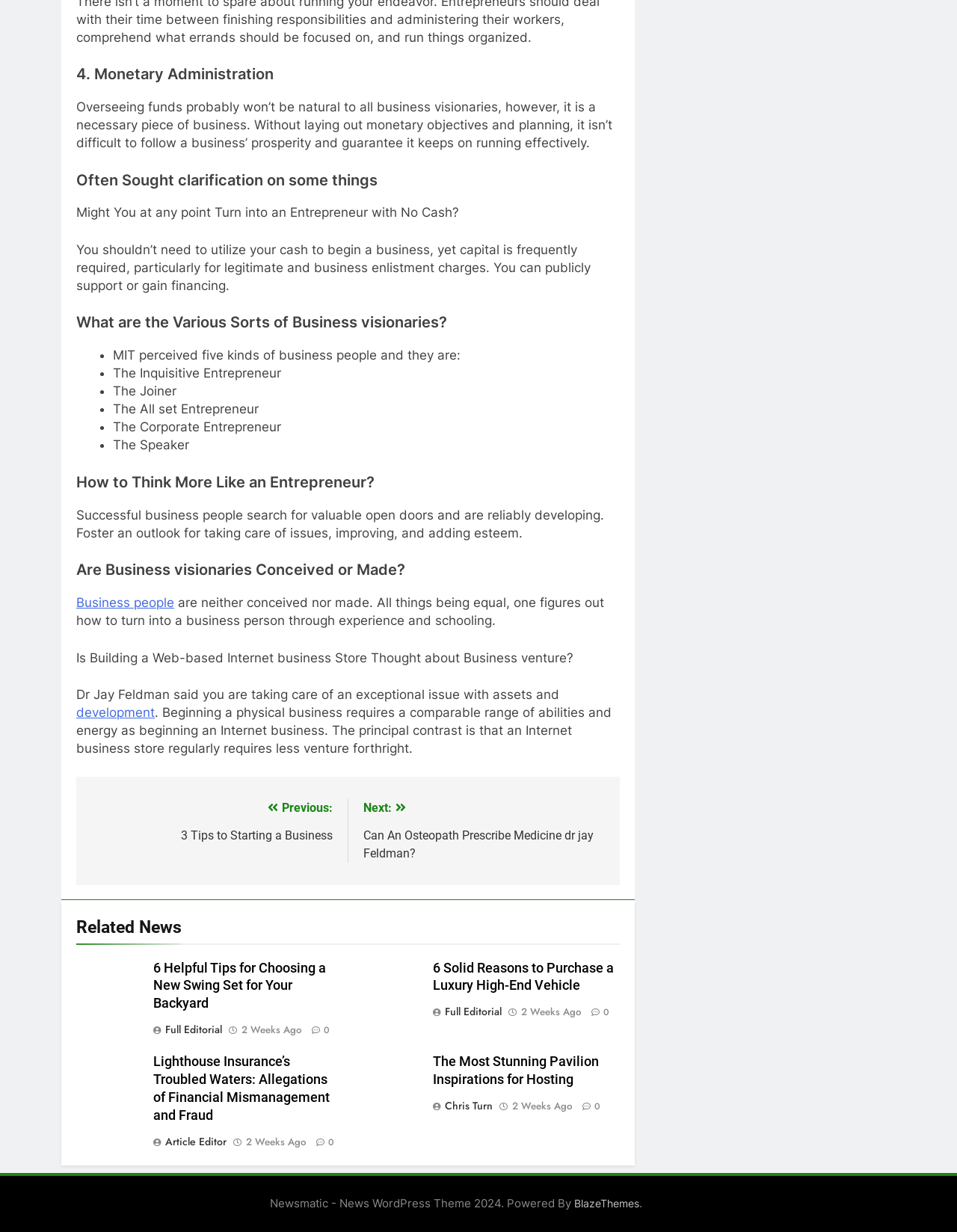Could you determine the bounding box coordinates of the clickable element to complete the instruction: "Go to 'Next: Can An Osteopath Prescribe Medicine dr jay Feldman?' page"? Provide the coordinates as four float numbers between 0 and 1, i.e., [left, top, right, bottom].

[0.379, 0.648, 0.632, 0.698]